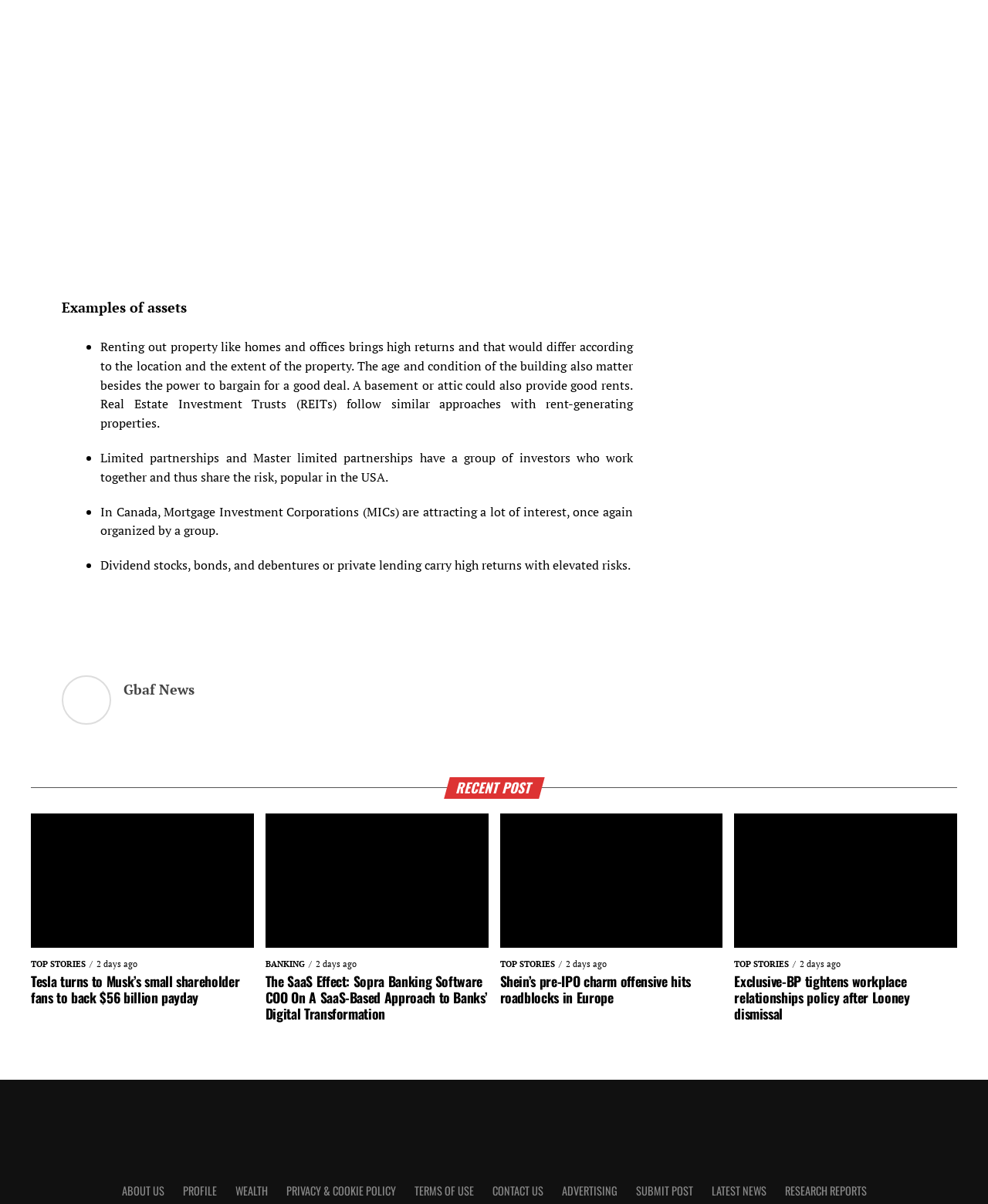What type of content is available on the webpage?
Refer to the image and give a detailed answer to the question.

The webpage appears to be a news and finance website, offering various types of content, including news articles, research reports, and possibly other types of financial information, as indicated by the links to 'LATEST NEWS' and 'RESEARCH REPORTS'.